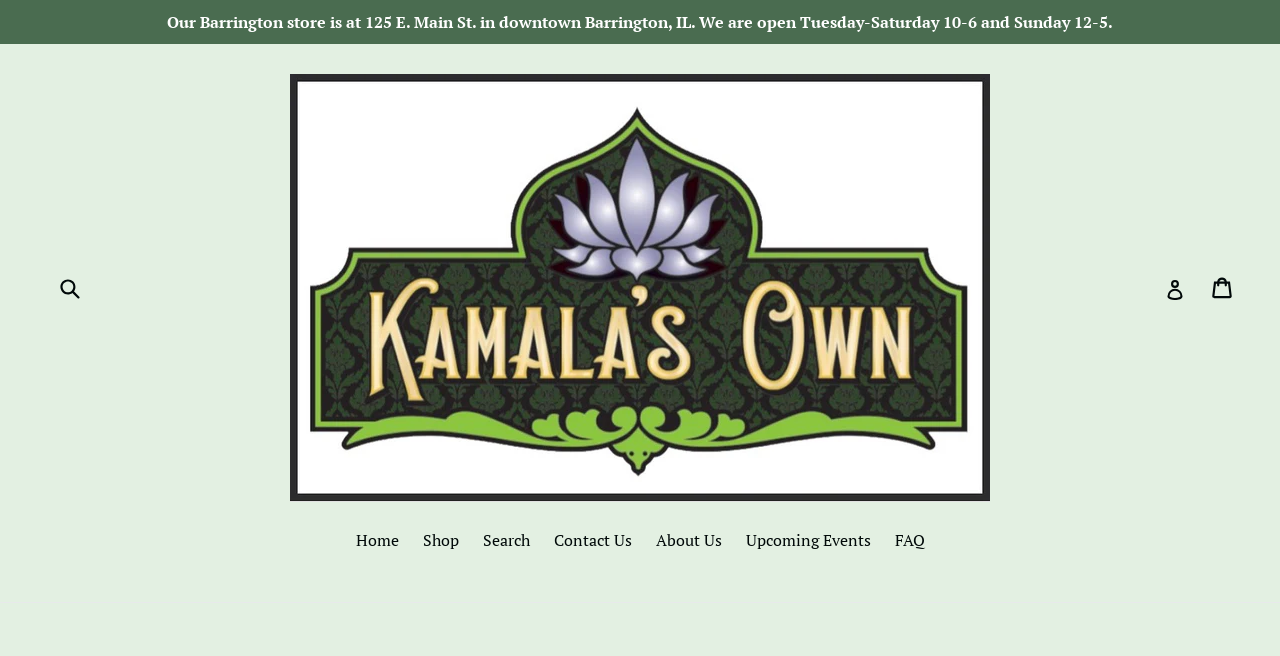Provide a brief response using a word or short phrase to this question:
What is the address of the Barrington store?

125 E. Main St.